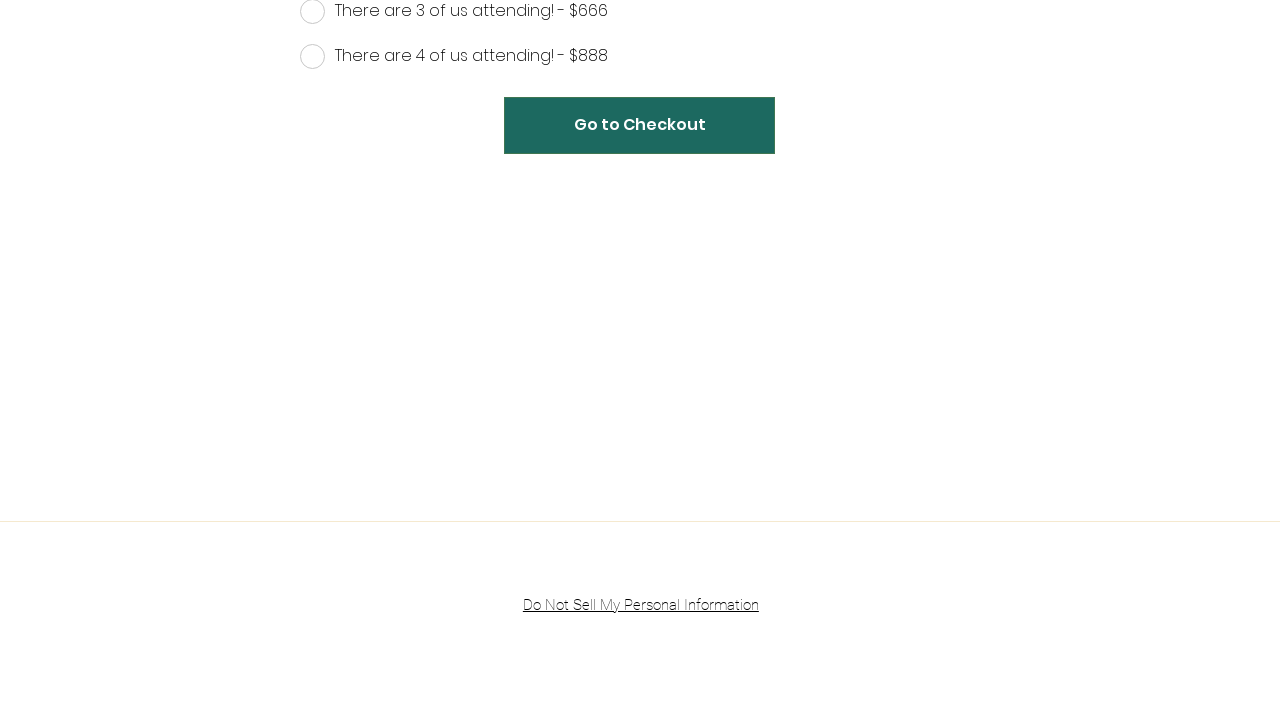Select the bounding box coordinates of the element I need to click to carry out the following instruction: "Go to checkout".

[0.394, 0.137, 0.605, 0.218]